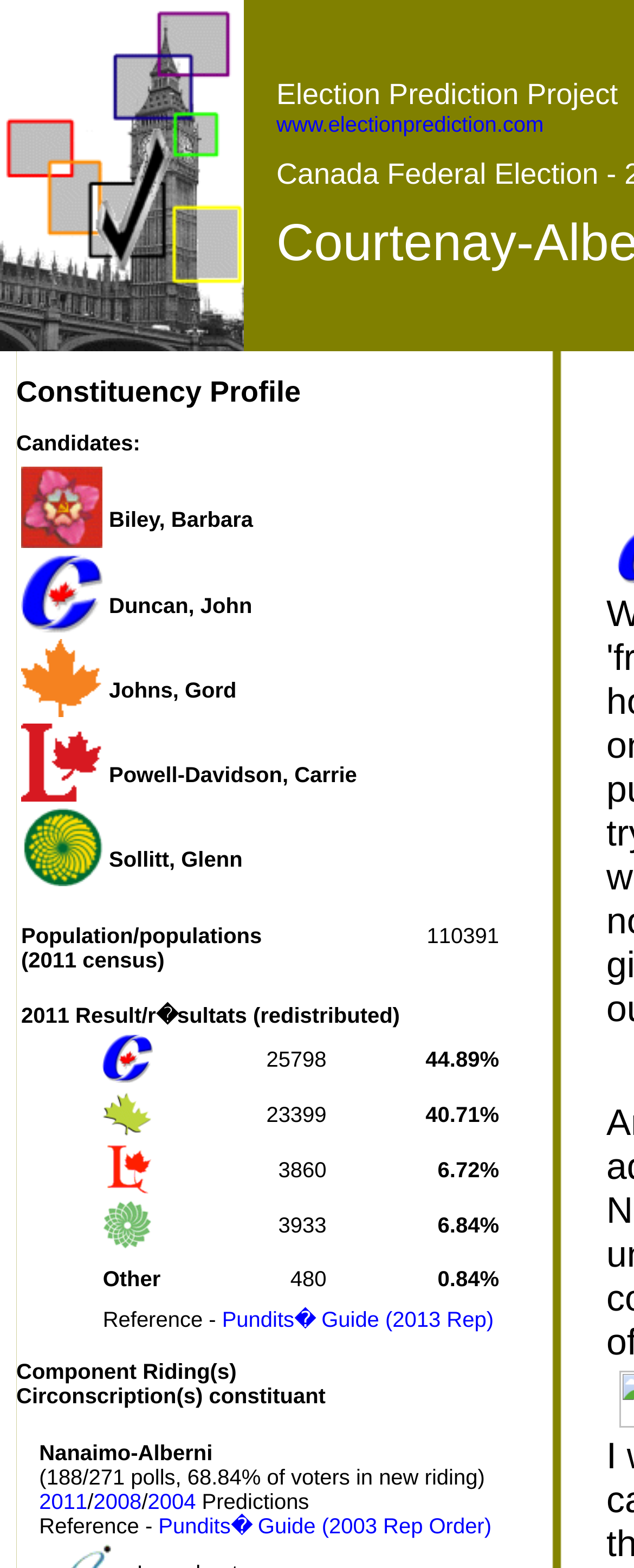How many votes did Johns, Gord get?
Look at the image and answer with only one word or phrase.

25798